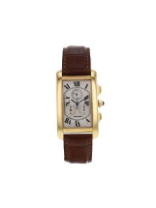Explain in detail what you see in the image.

The image showcases a luxurious Cartier Tank Américaine watch, a pre-owned piece from the year 2000. It features a distinctive rectangular case in gold, which elegantly contrasts with its classic white dial adorned with Roman numerals. The watch's vintage charm is further enhanced by its rich brown leather strap, adding a touch of sophistication to its overall appearance. This timepiece exemplifies Cartier's hallmark craftsmanship and timeless design, making it a coveted accessory for discerning collectors and enthusiasts alike. Please note that this specific item is currently sold out.